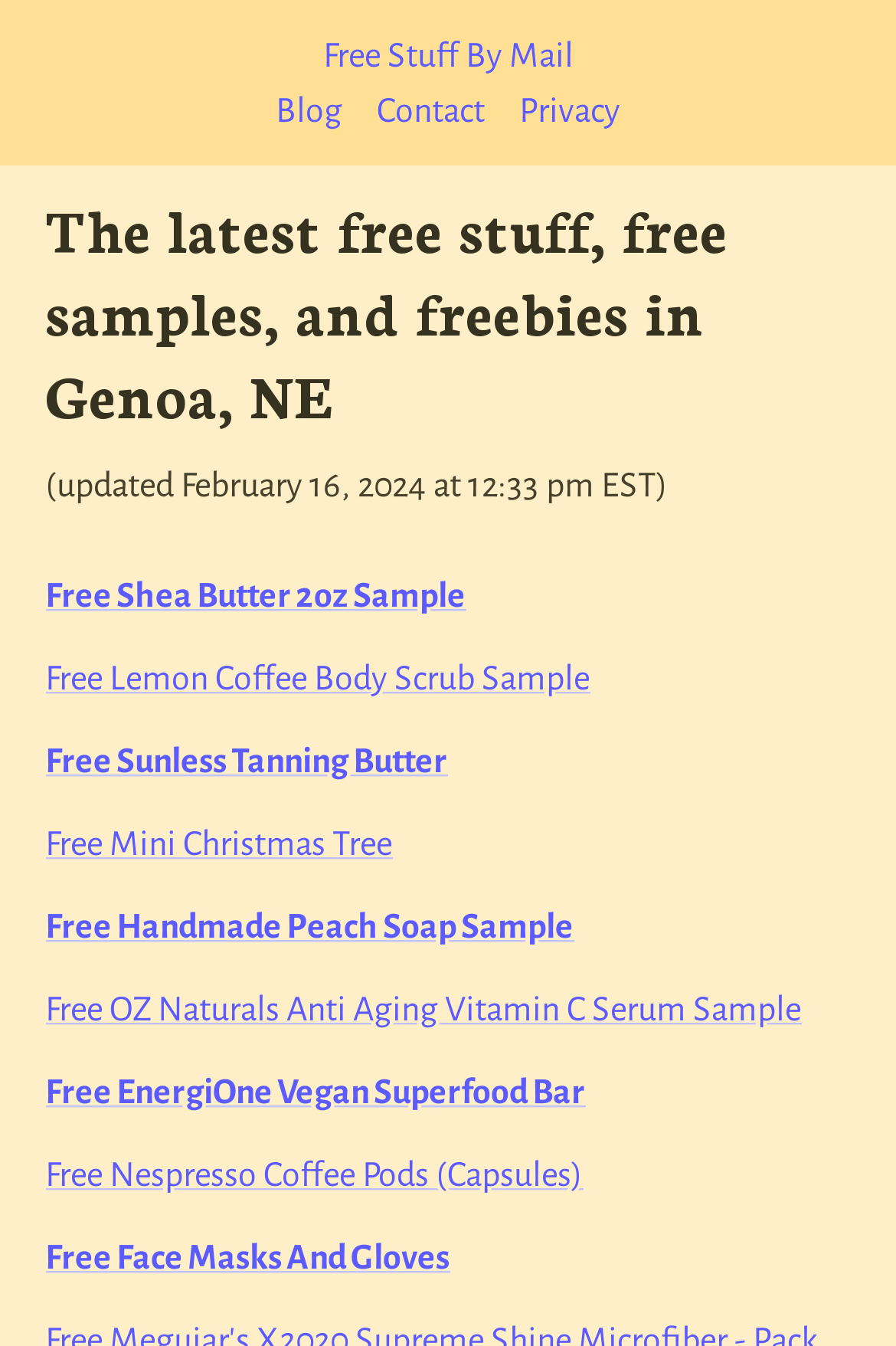Generate a thorough explanation of the webpage's elements.

The webpage is about free stuff, freebies, and free samples available in Genoa, NE. At the top, there is a header section with a link to "Free Stuff By Mail" and three other links to "Blog", "Contact", and "Privacy" respectively, aligned horizontally.

Below the header section, there is a main heading that reads "The latest free stuff, free samples, and freebies in Genoa, NE". Underneath this heading, there is a static text indicating the last update time, which is "February 16, 2024 at 12:33 pm EST".

The main content of the webpage is a list of free samples and freebies, each represented by a link. There are 8 links in total, arranged vertically, with each link describing a different free item, such as "Free Shea Butter 2oz Sample", "Free Lemon Coffee Body Scrub Sample", "Free Sunless Tanning Butter", and so on. These links are stacked on top of each other, with a small gap in between, and occupy the majority of the webpage.